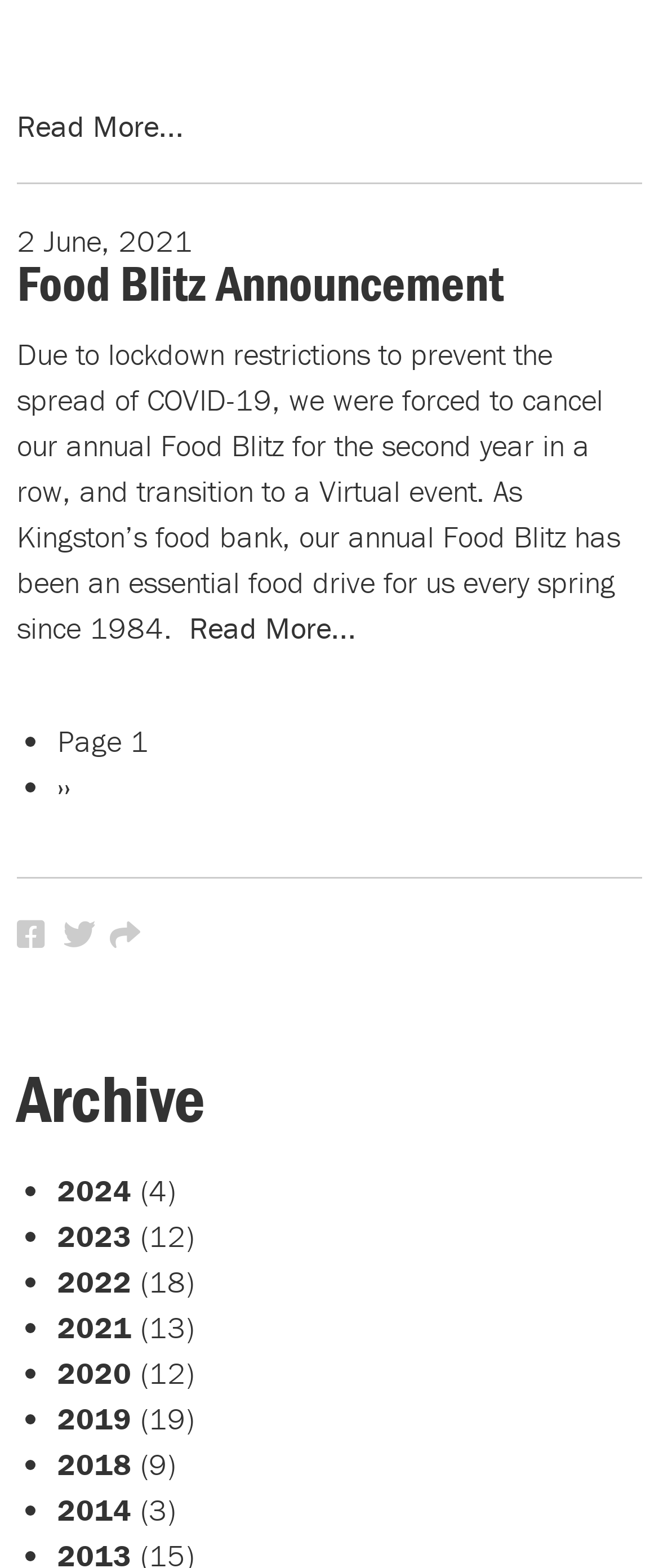What is the date of the Food Blitz Announcement?
Provide a fully detailed and comprehensive answer to the question.

The date of the Food Blitz Announcement can be found in the StaticText element with the text '2 June, 2021' which is located at the top of the webpage.